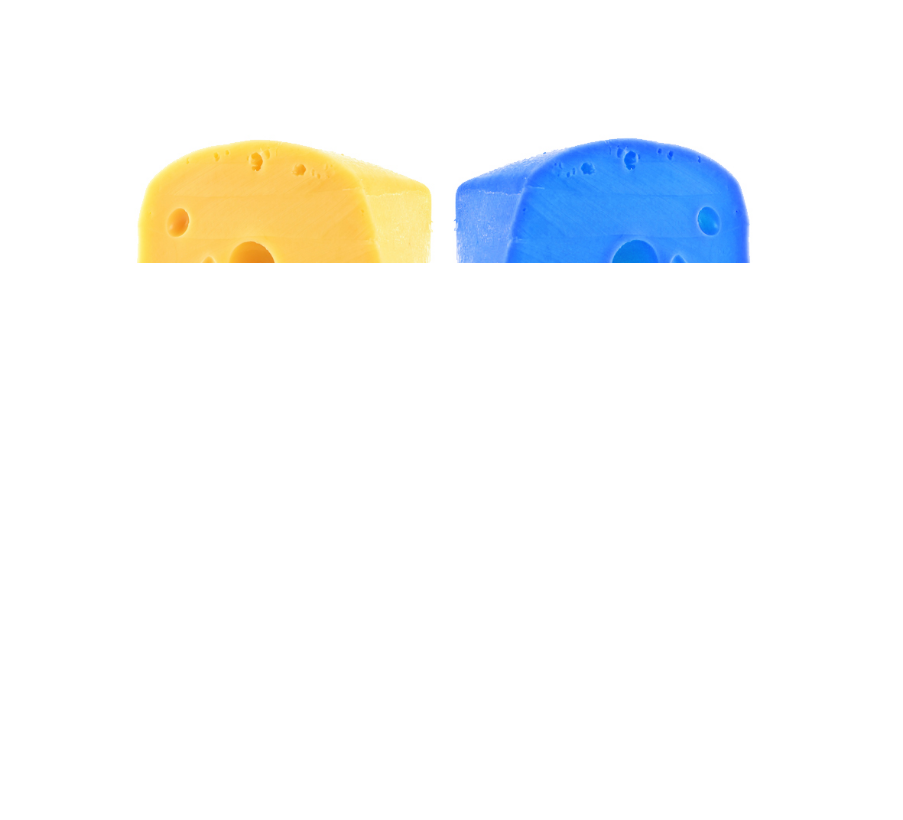Please give a concise answer to this question using a single word or phrase: 
What aspect of design research is referenced in the caption?

Color perception